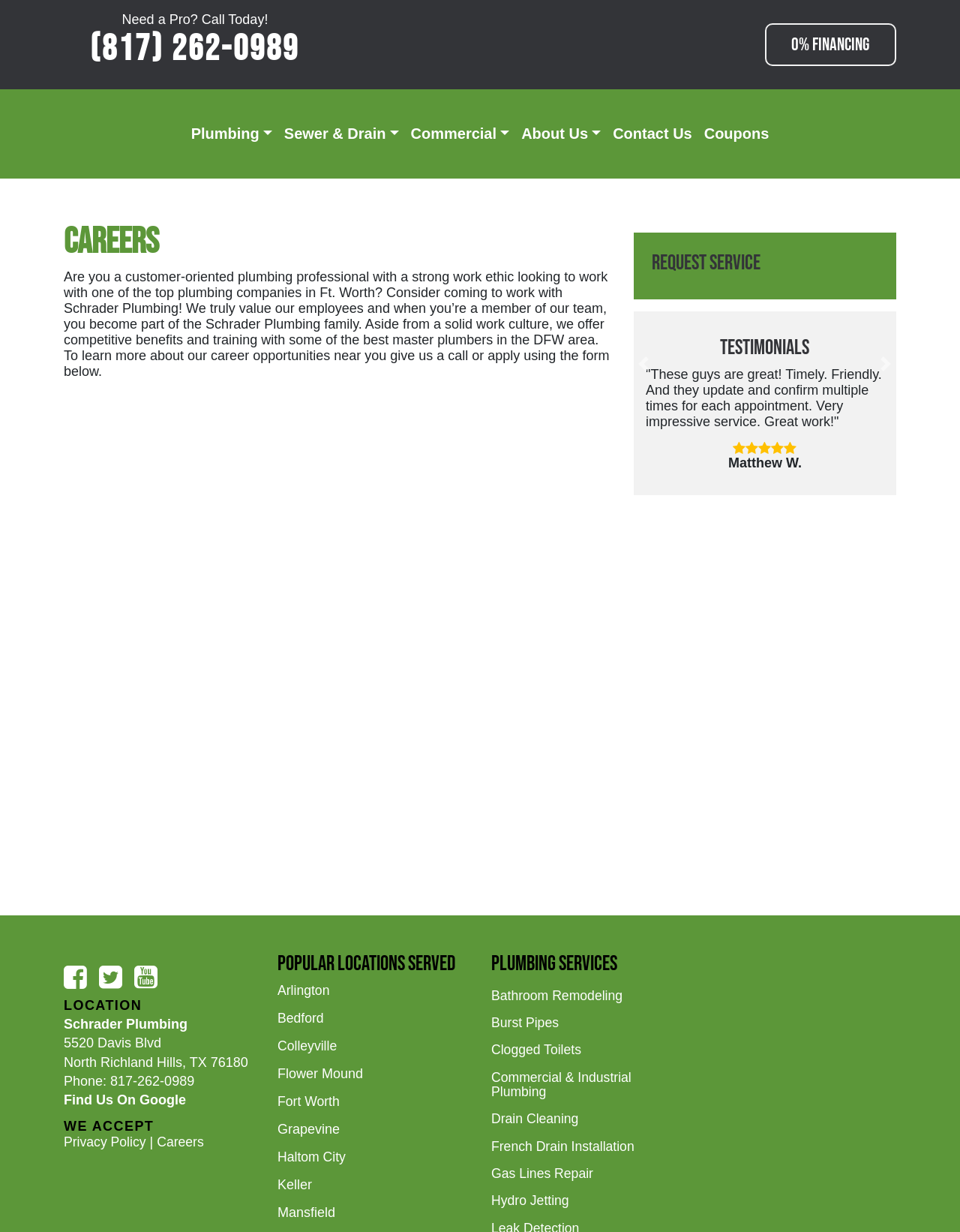Please specify the coordinates of the bounding box for the element that should be clicked to carry out this instruction: "Call the phone number". The coordinates must be four float numbers between 0 and 1, formatted as [left, top, right, bottom].

[0.066, 0.023, 0.34, 0.058]